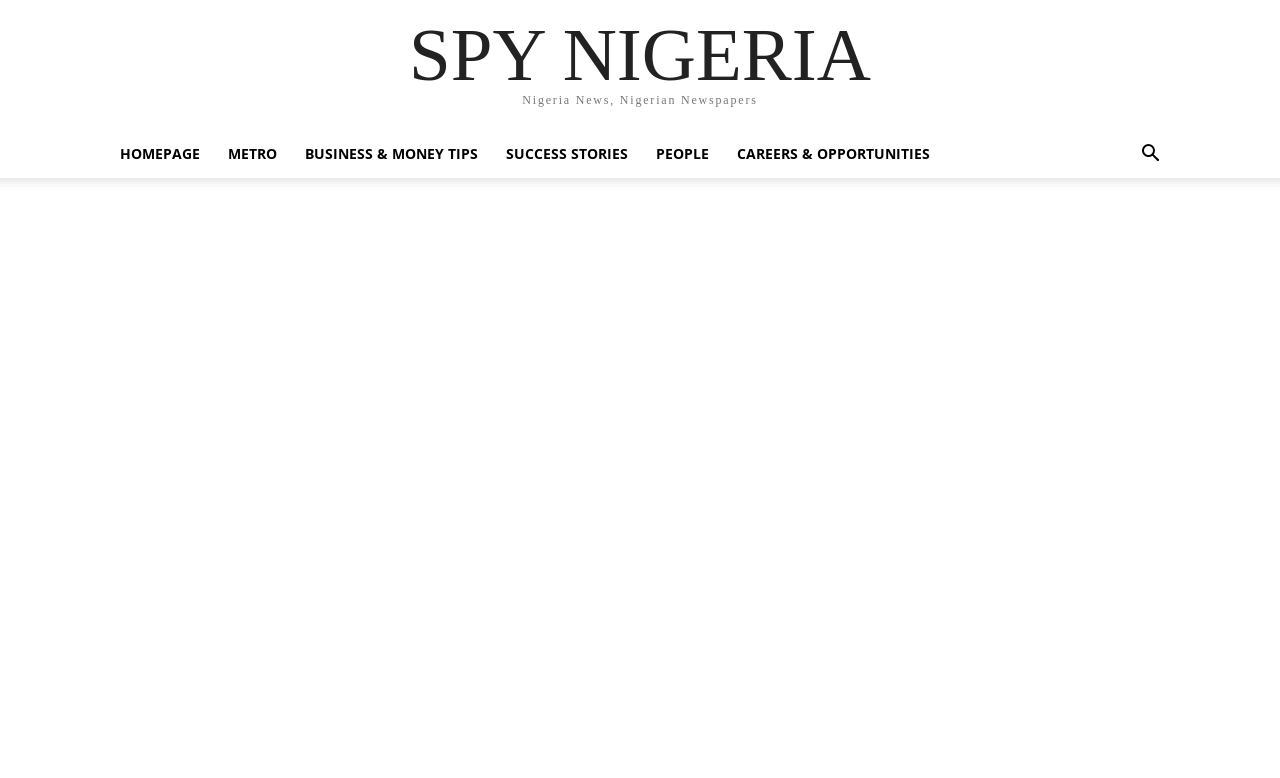What is the name of the news website?
Refer to the image and respond with a one-word or short-phrase answer.

SPY NIGERIA